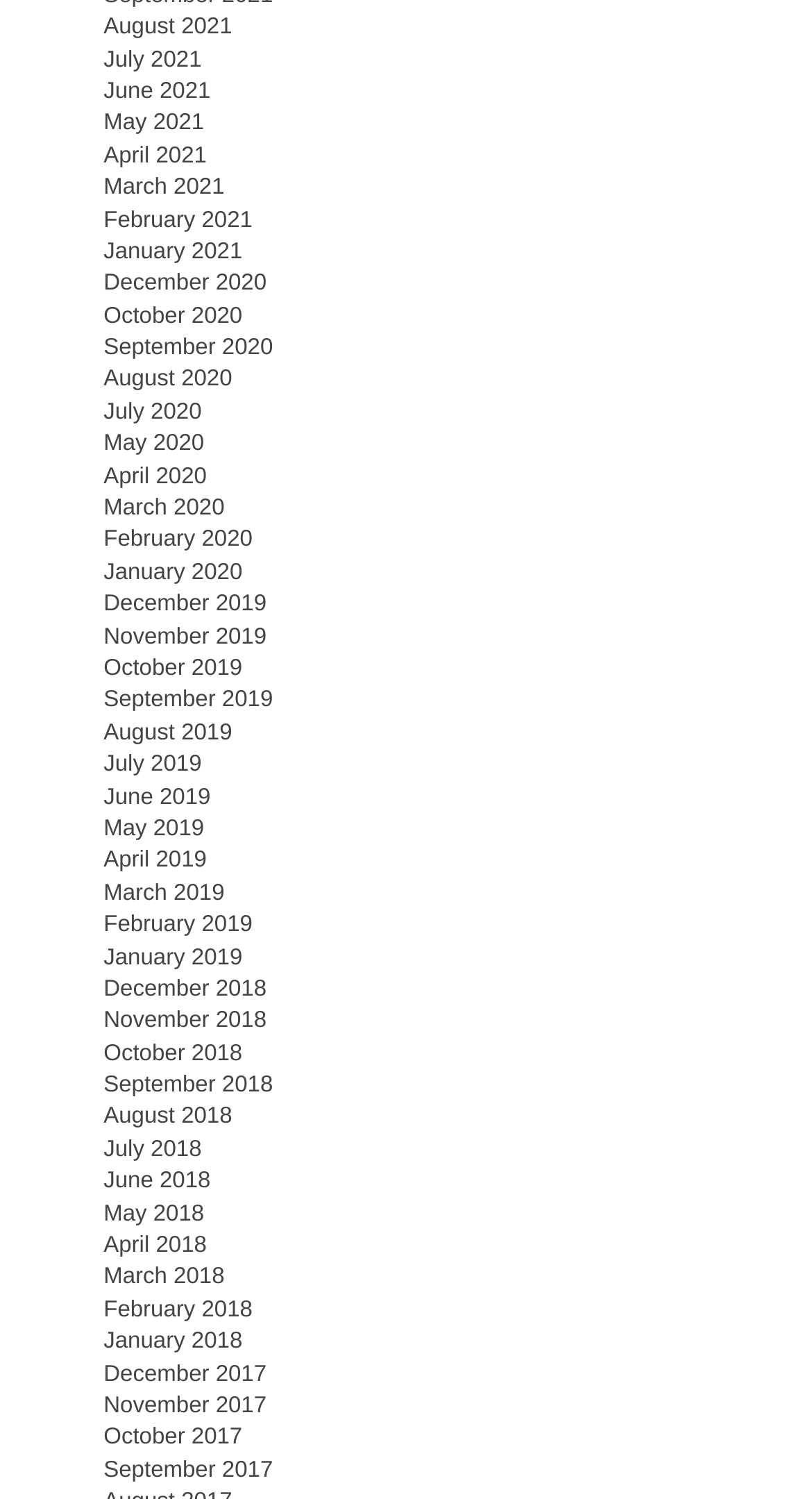Identify the bounding box coordinates of the part that should be clicked to carry out this instruction: "View September 2018".

[0.128, 0.716, 0.336, 0.732]